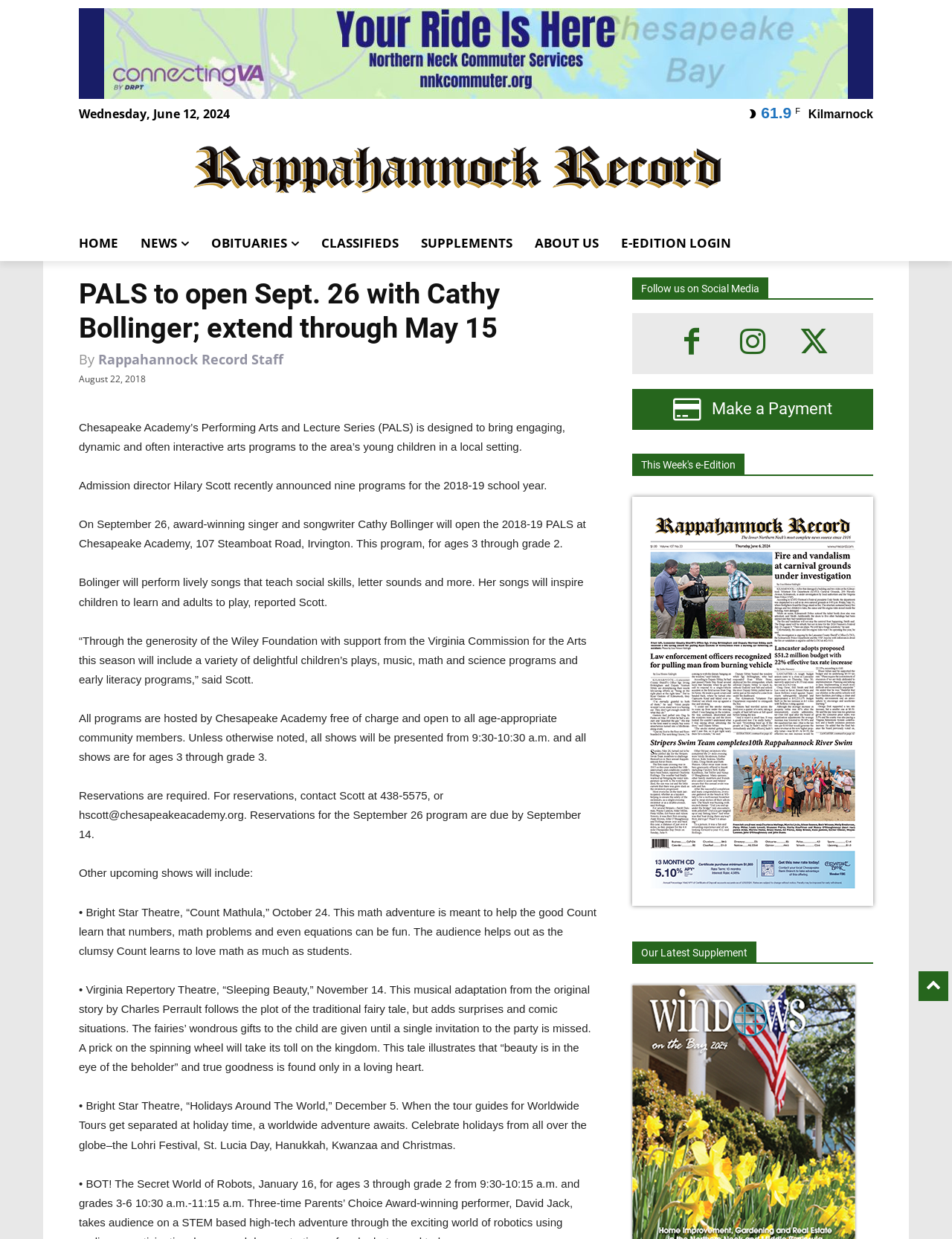How many programs are announced for the 2018-19 school year? Examine the screenshot and reply using just one word or a brief phrase.

nine